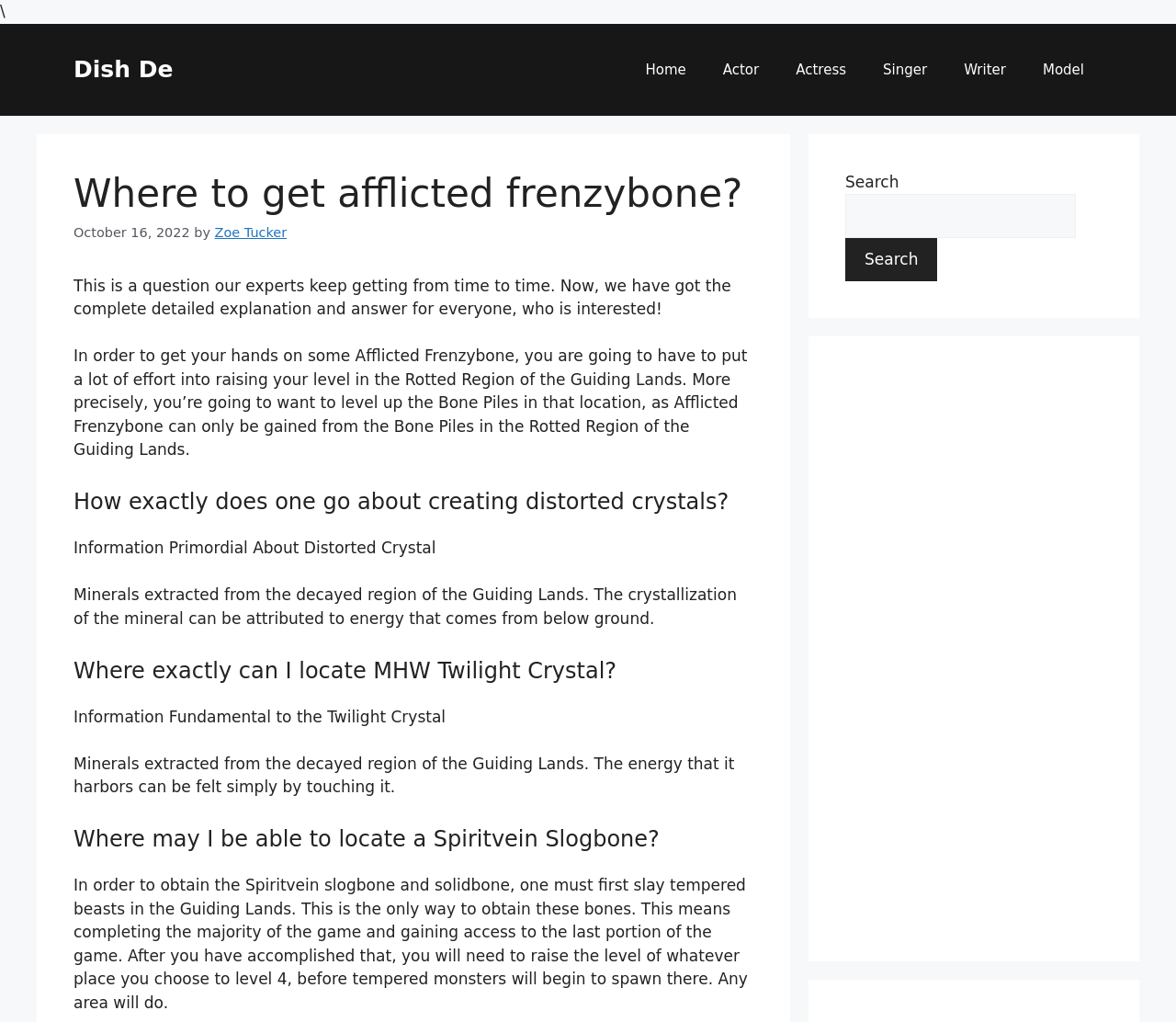Who wrote the article?
Can you give a detailed and elaborate answer to the question?

I determined the answer by looking at the link element 'Zoe Tucker' next to the text 'by', which indicates the author of the article.